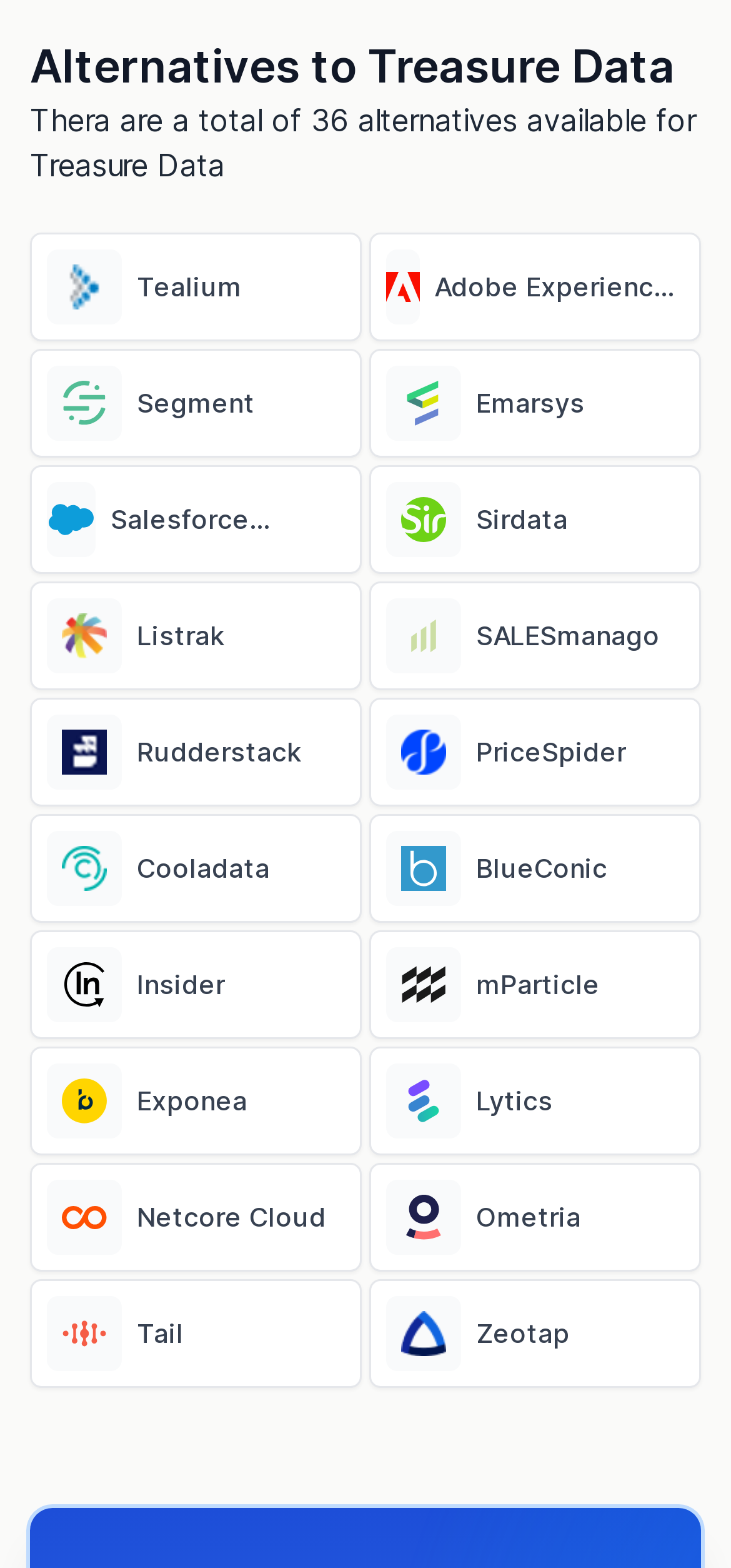What is the last alternative listed for Treasure Data? Using the information from the screenshot, answer with a single word or phrase.

Zeotap